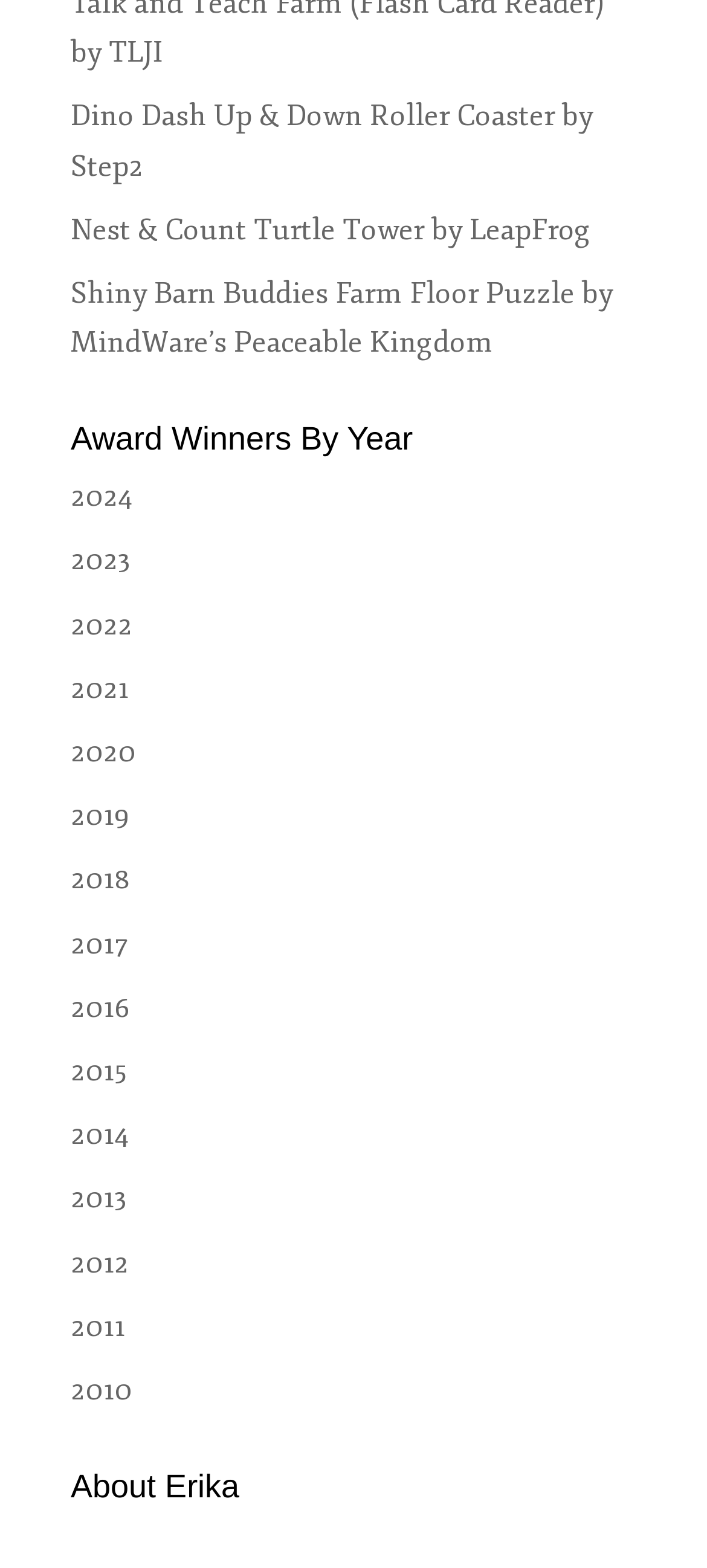Given the description: "2015", determine the bounding box coordinates of the UI element. The coordinates should be formatted as four float numbers between 0 and 1, [left, top, right, bottom].

[0.1, 0.672, 0.179, 0.695]